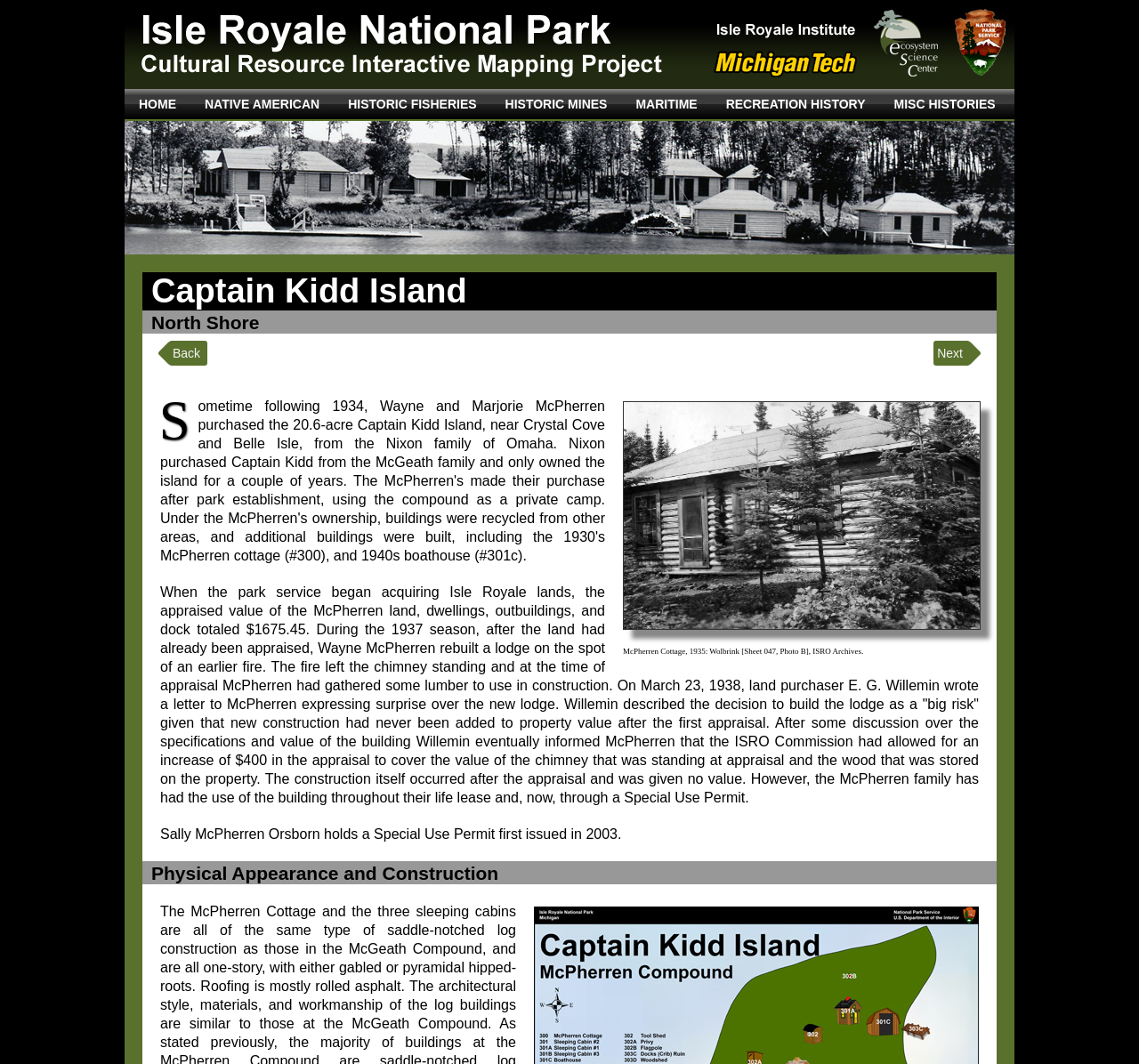Illustrate the webpage thoroughly, mentioning all important details.

The webpage presents an interactive map resource focused on the cultural history and geographic relationship between cultural features on Isle Royale. At the top, there is a banner with an image and a series of links, including "HOME", "NATIVE AMERICAN", "HISTORIC FISHERIES", "HISTORIC MINES", "MARITIME", "RECREATION HISTORY", and "MISC HISTORIES". Below the banner, there are two headings, "Captain Kidd Island" and "North Shore", situated side by side.

On the left side, there are two navigation links, "Back" and "Next", allowing users to navigate through the content. On the right side, there is a large image, accompanied by a caption, "McPherren Cottage, 1935: Wolbrink [Sheet 047, Photo B], ISRO Archives." Below the image, there is a block of text describing the history of the McPherren land, dwellings, and outbuildings, including the story of Wayne McPherren rebuilding a lodge and the subsequent appraisal and valuation of the property.

Further down, there is another block of text, which mentions Sally McPherren Orsborn holding a Special Use Permit first issued in 2003. Finally, there is a heading, "Physical Appearance and Construction", situated at the bottom of the page. Overall, the webpage appears to be a historical and cultural resource, providing information about Isle Royale's cultural features and their geographic relationships.